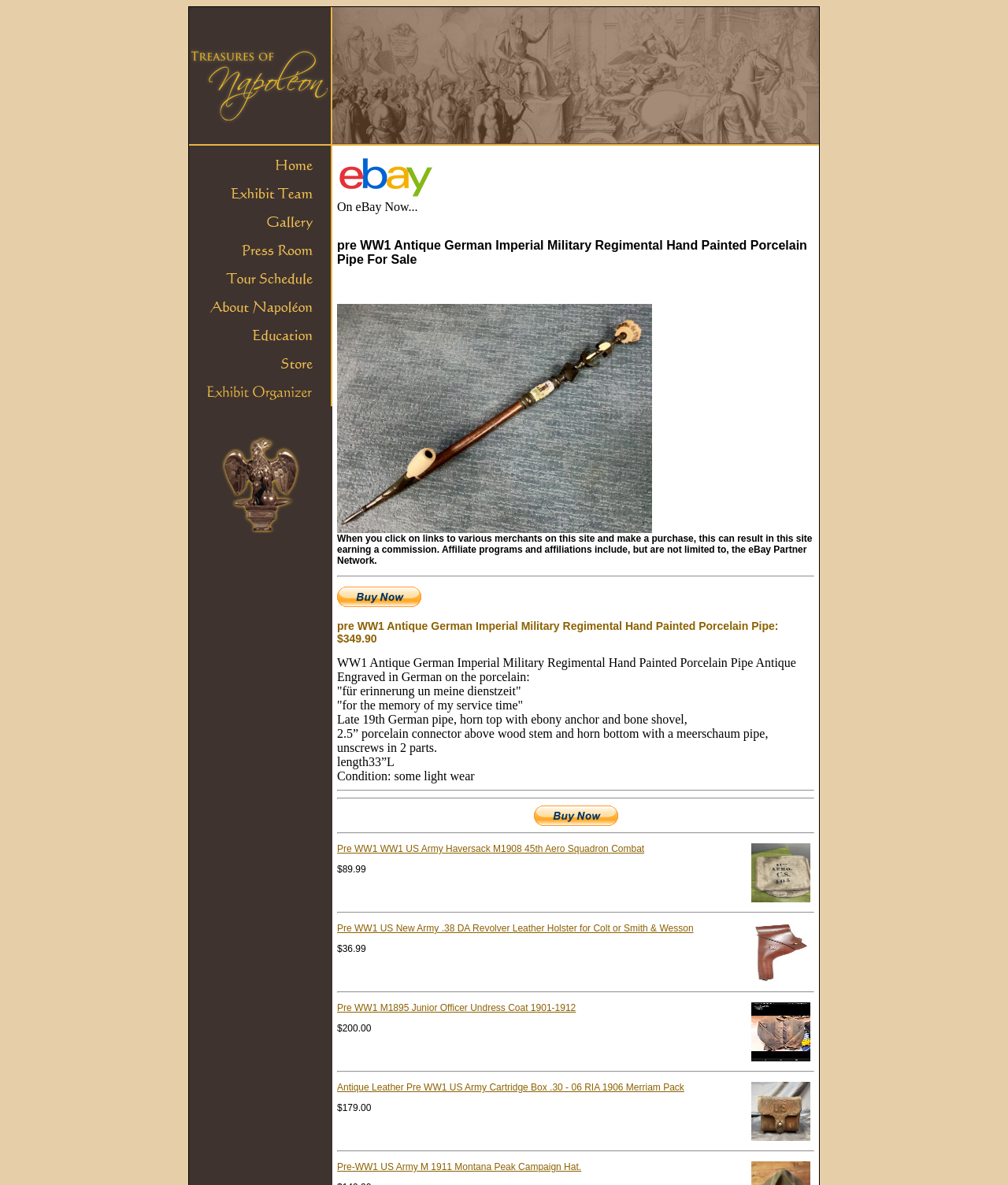Given the element description "15.3. Checking a Package's Signature", identify the bounding box of the corresponding UI element.

None